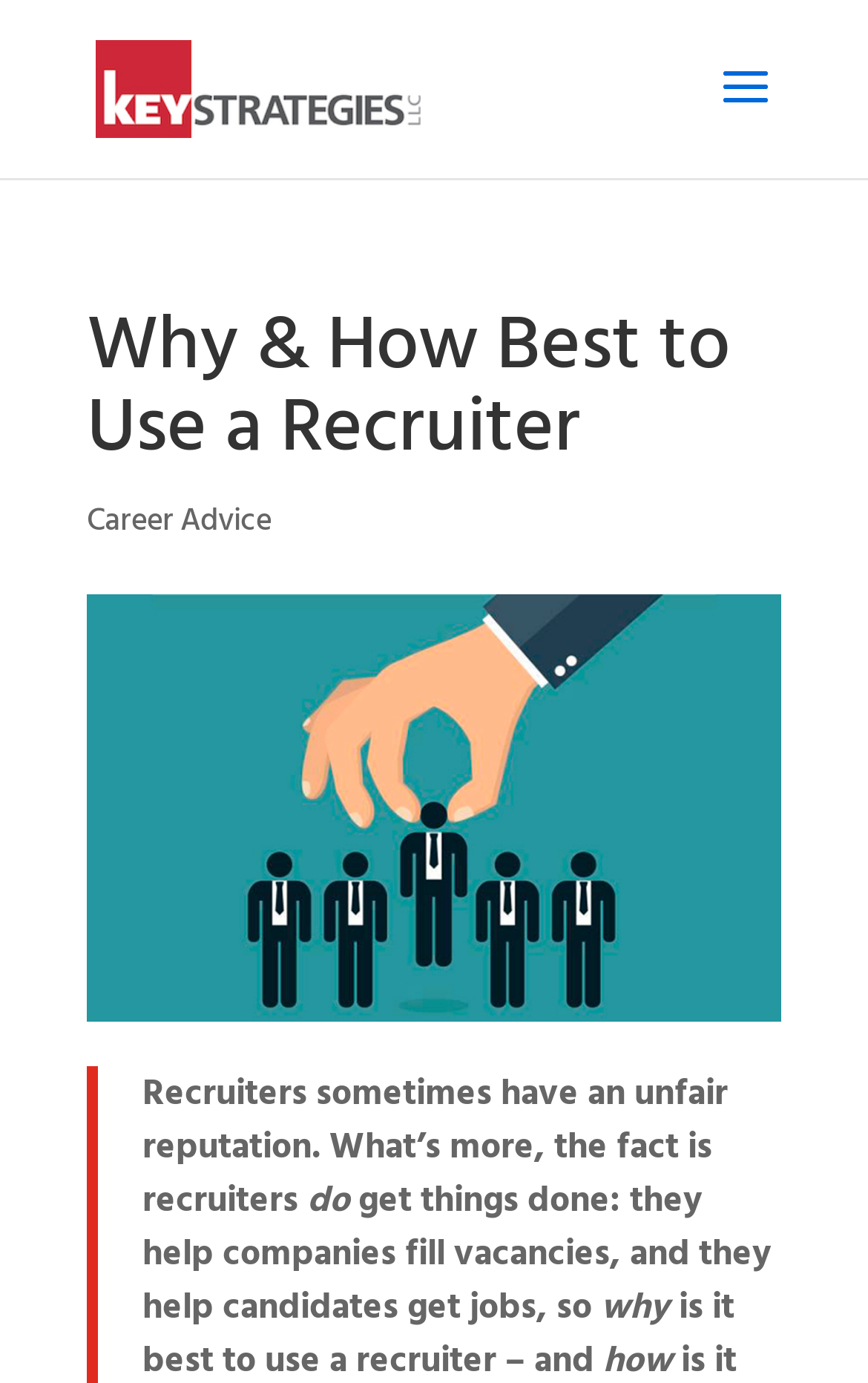Locate the UI element described as follows: "alt="Key Strategies"". Return the bounding box coordinates as four float numbers between 0 and 1 in the order [left, top, right, bottom].

[0.11, 0.045, 0.483, 0.081]